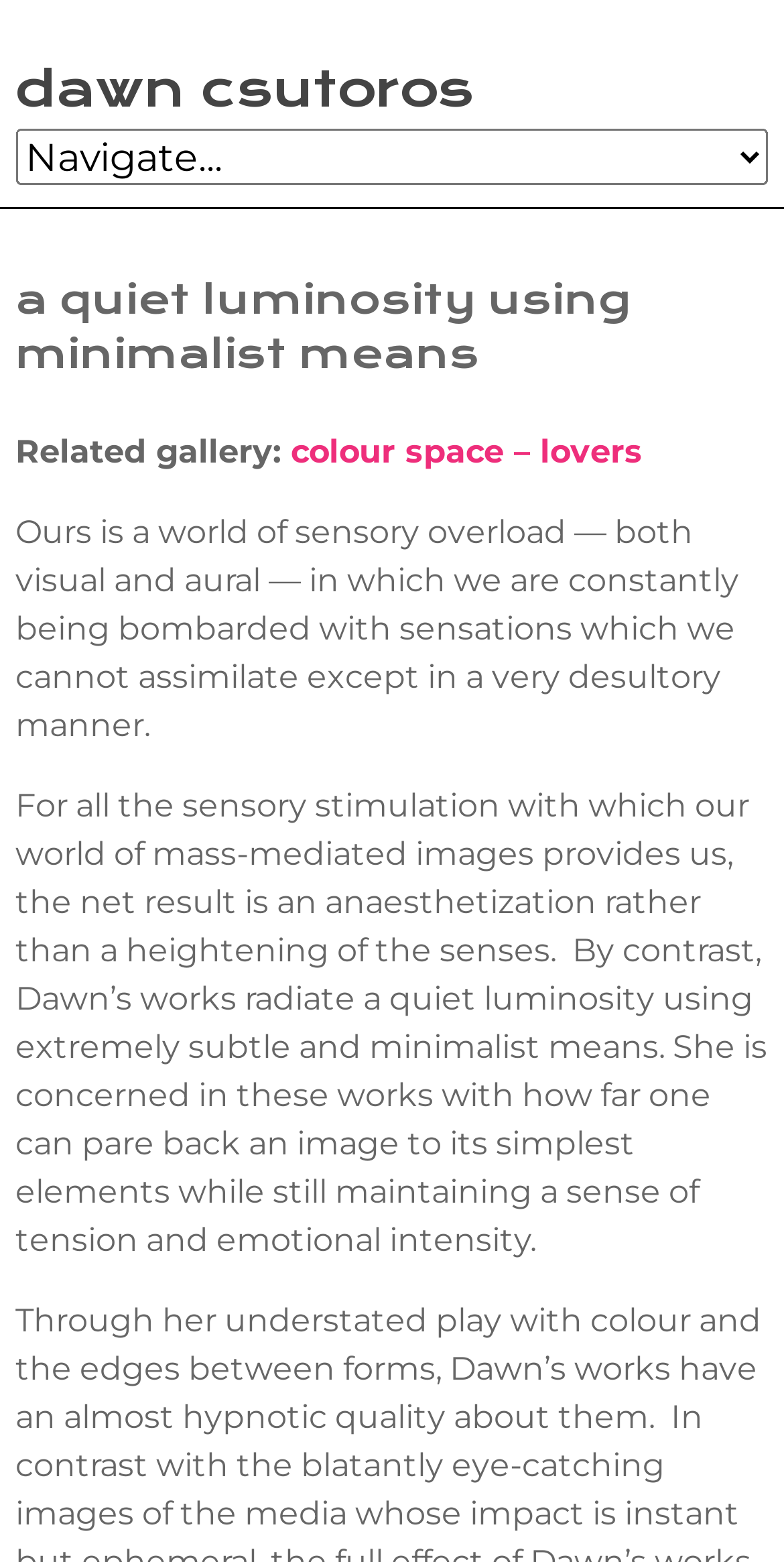Reply to the question with a single word or phrase:
What is the text above the link 'colour space – lovers'?

Related gallery: